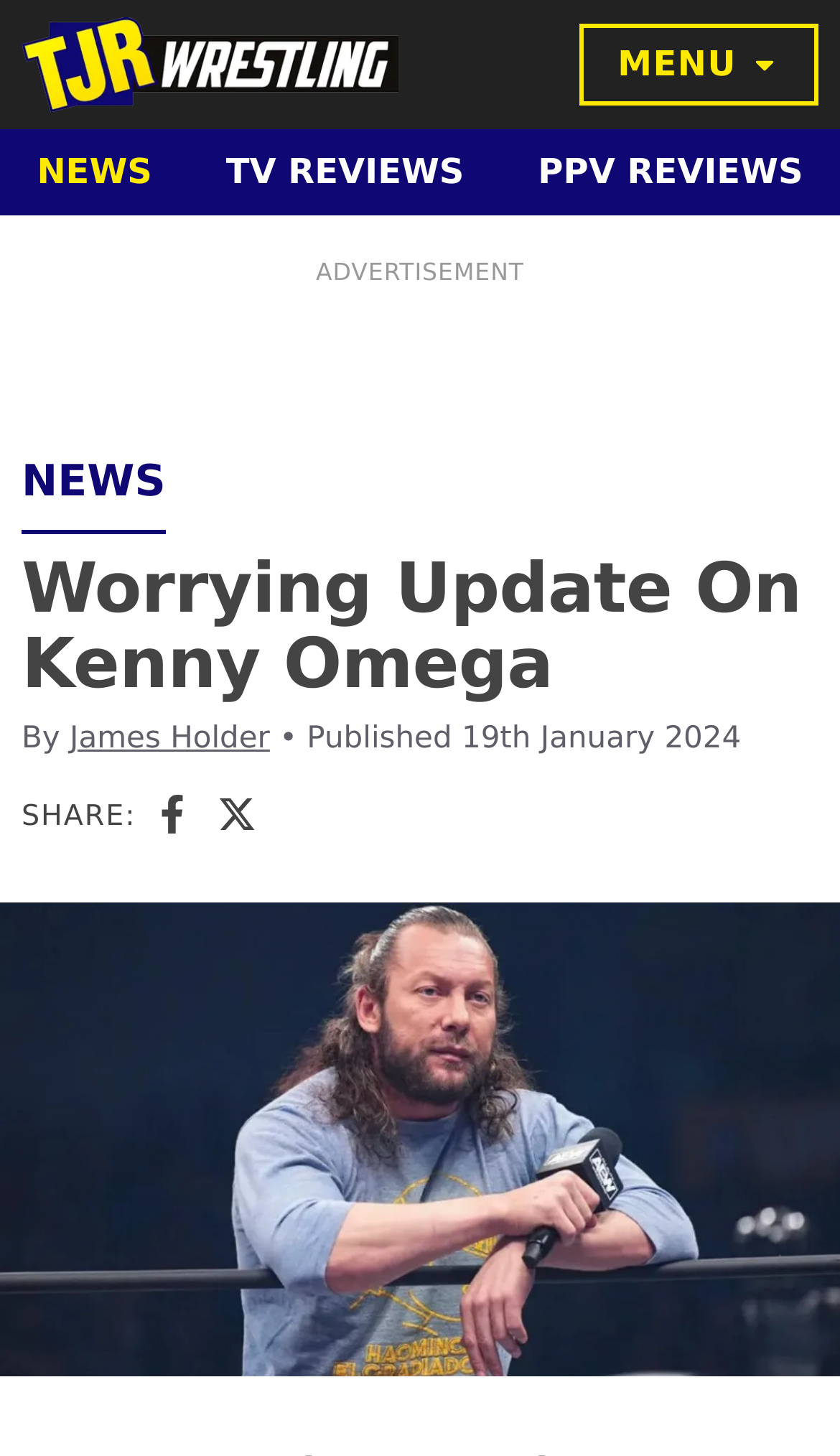Provide a one-word or short-phrase response to the question:
Who is the author of the article?

James Holder